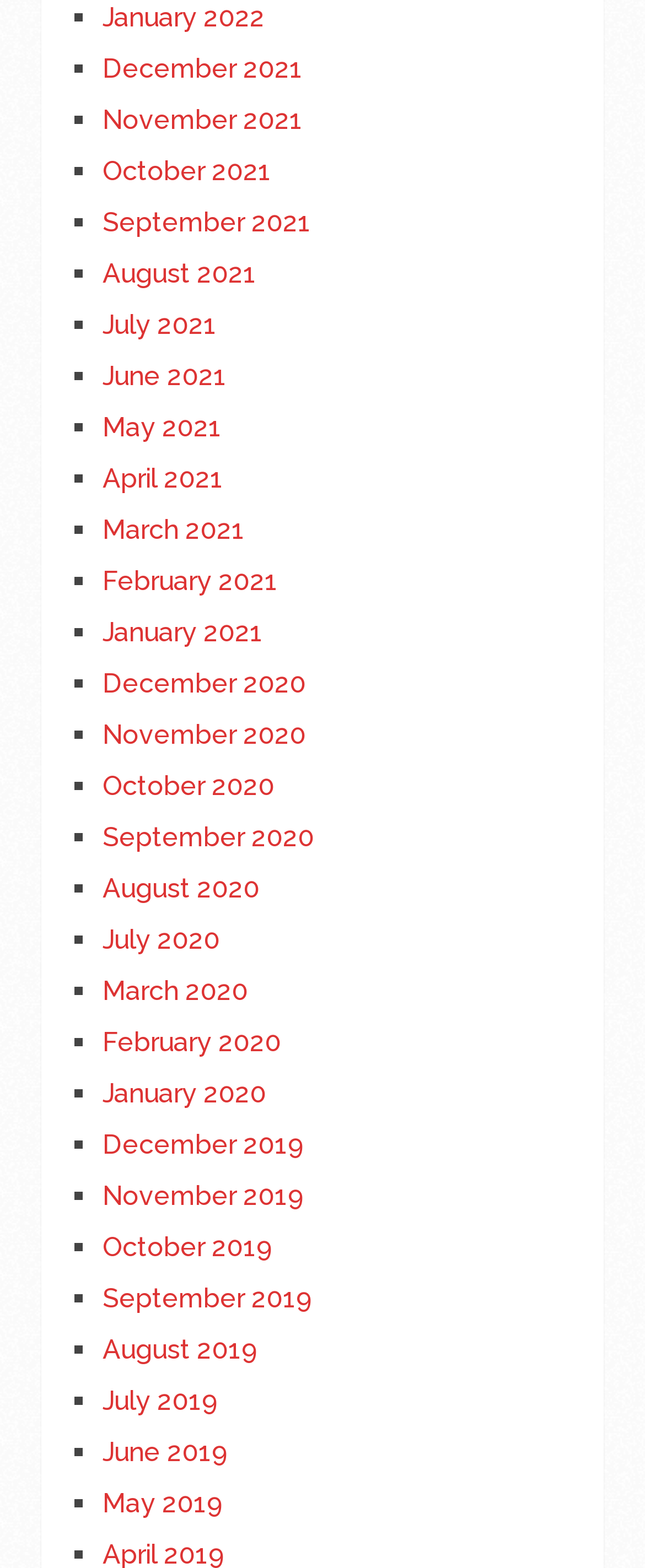Select the bounding box coordinates of the element I need to click to carry out the following instruction: "Explore September 2021".

[0.159, 0.132, 0.482, 0.152]